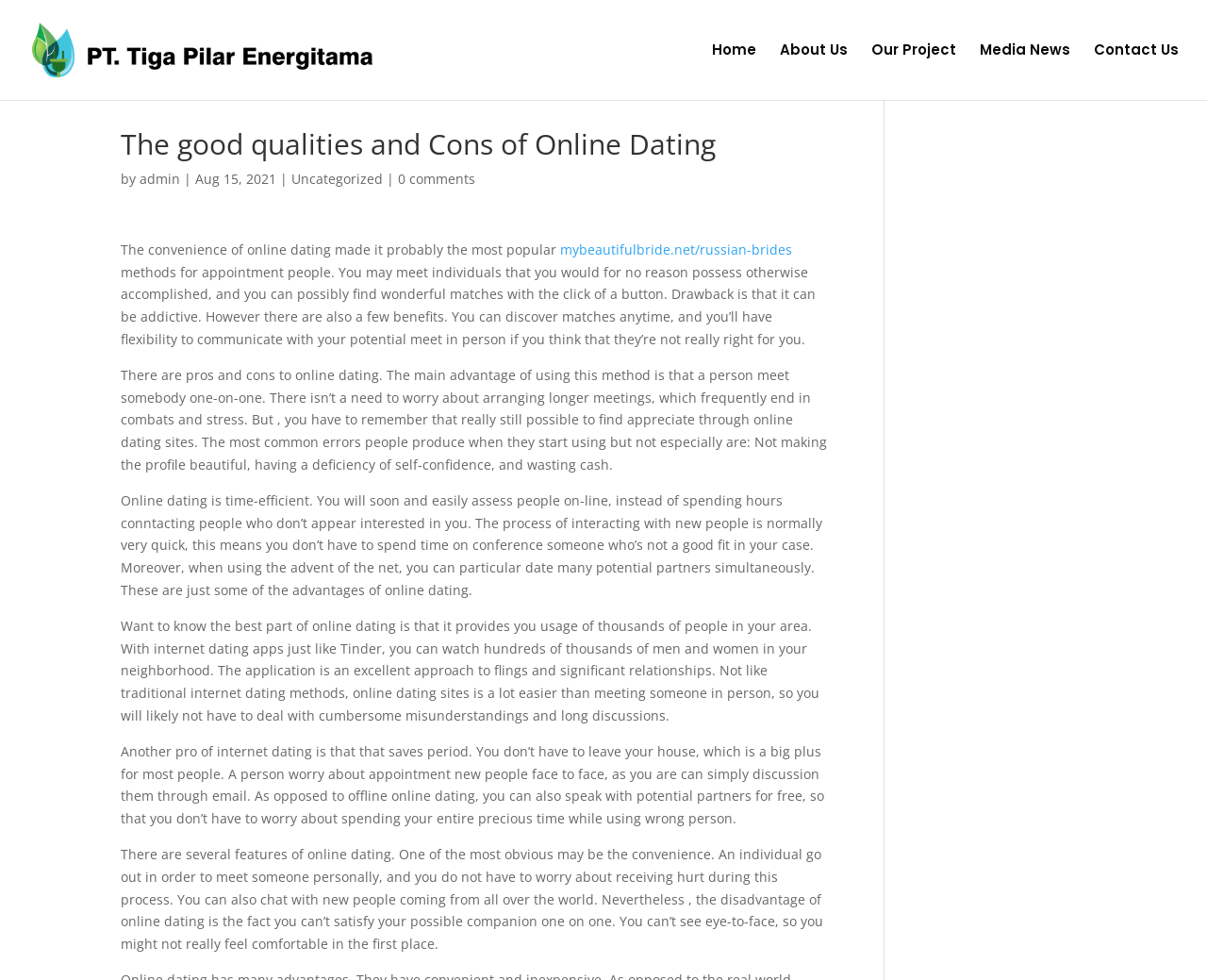Based on what you see in the screenshot, provide a thorough answer to this question: What is the name of the company at the top left?

I looked at the top left corner of the webpage and found an image and a link with the same text 'PT. Tiga Pilar Energitama', which suggests that it is the name of the company.